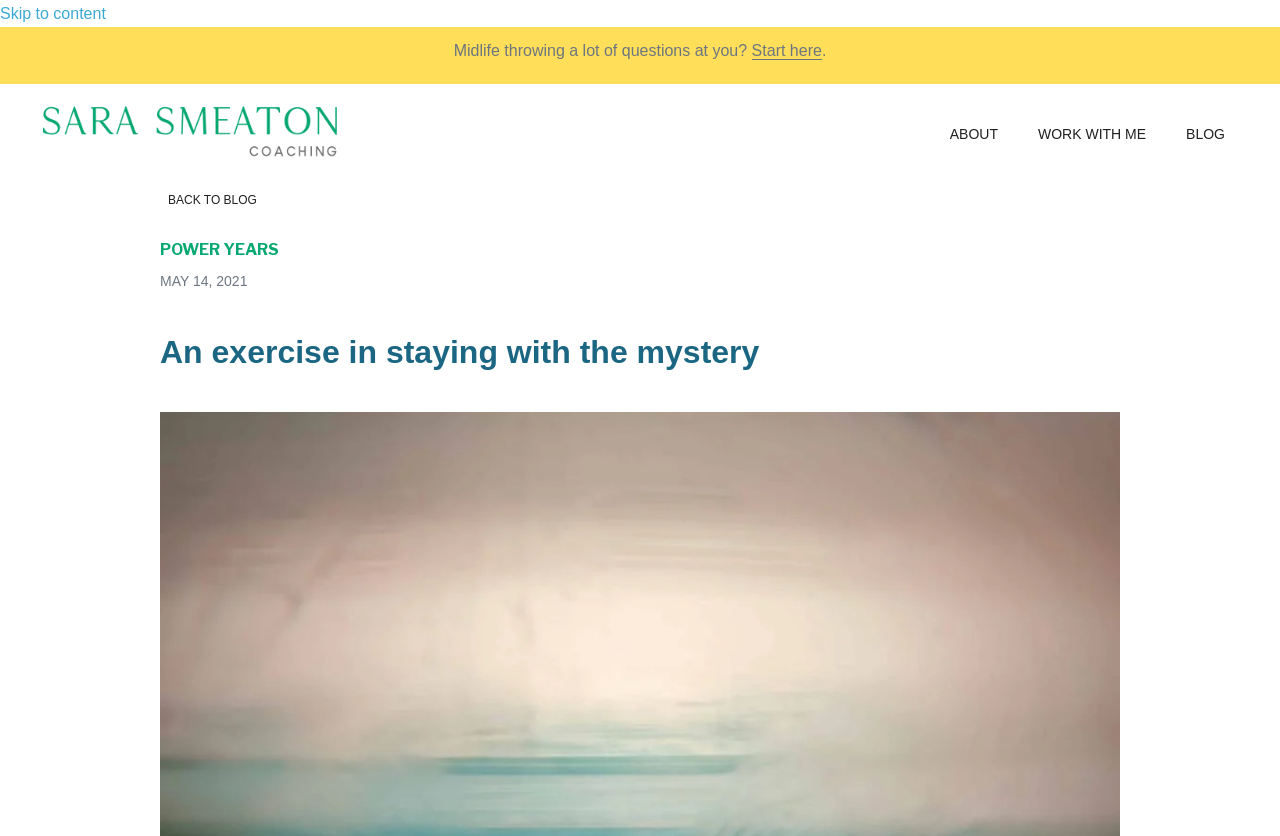Identify the text that serves as the heading for the webpage and generate it.

An exercise in staying with the mystery